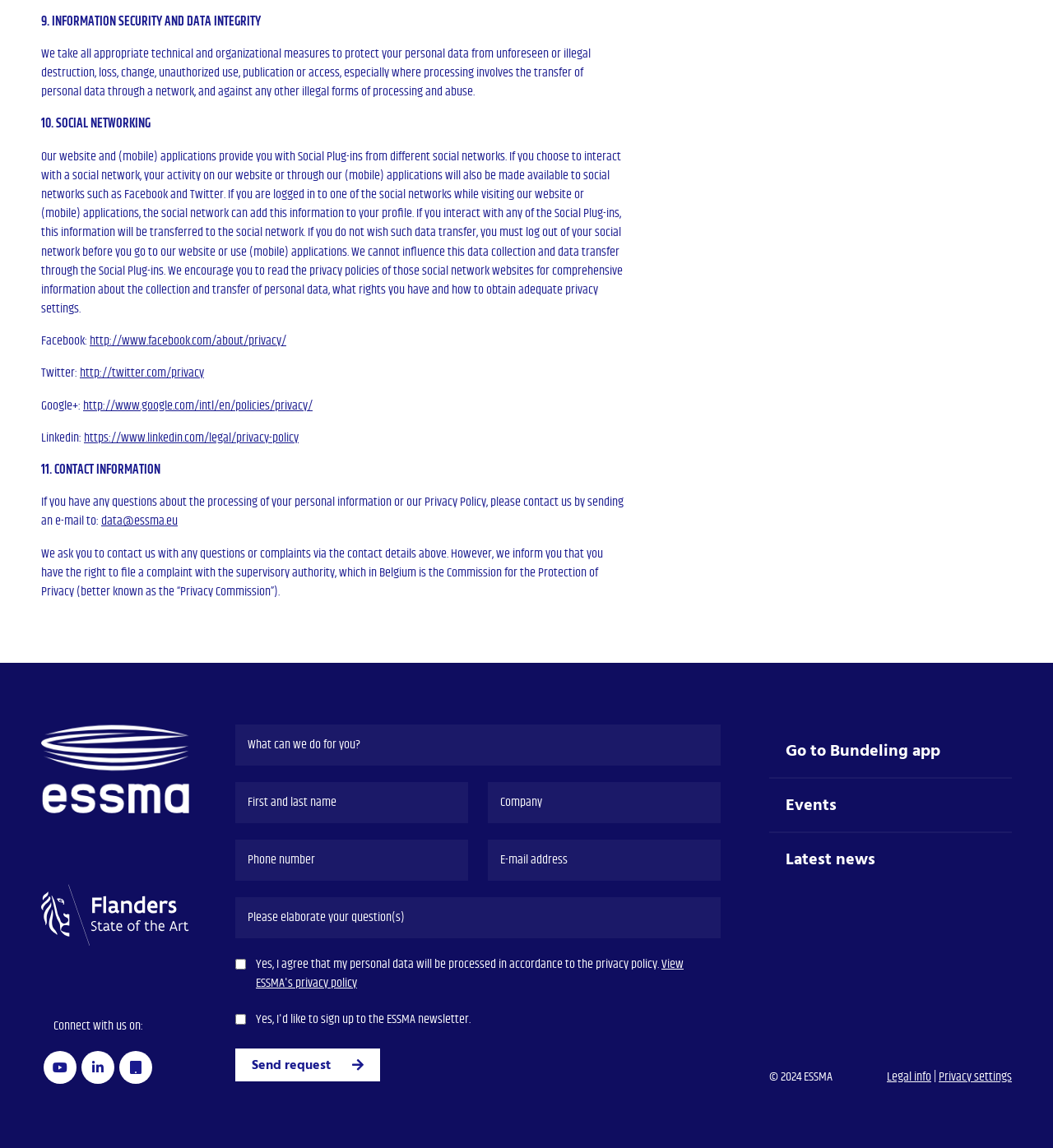Please indicate the bounding box coordinates of the element's region to be clicked to achieve the instruction: "Send a request". Provide the coordinates as four float numbers between 0 and 1, i.e., [left, top, right, bottom].

[0.223, 0.913, 0.361, 0.942]